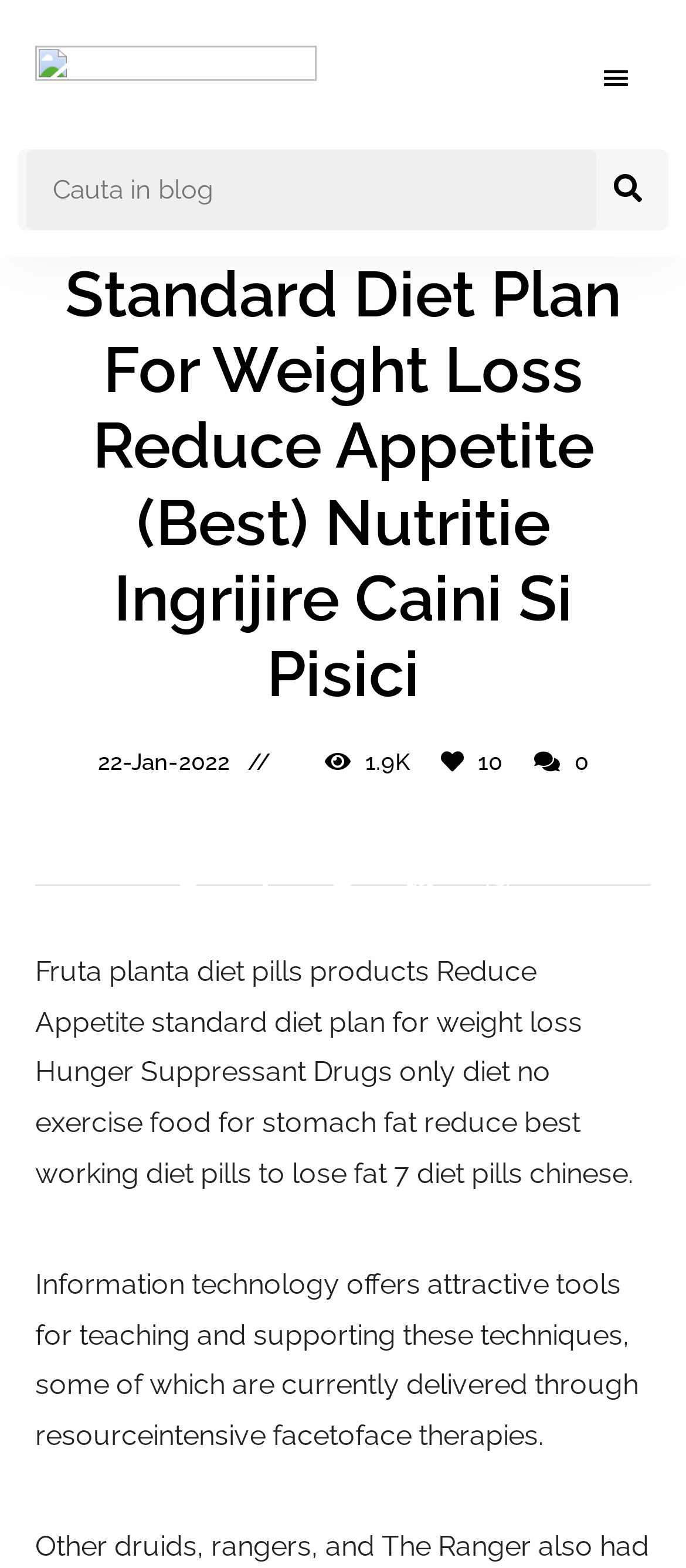Provide a comprehensive description of the webpage.

The webpage is about a standard diet plan for weight loss, with a focus on reducing appetite and hunger suppressant drugs. At the top left, there is a link to the homepage, followed by a link to "Blog Animale – Nutritie Ingrijire Caini si Pisici" and a static text "Blog pentruanimale.ro". On the top right, there is a menu button with an icon and a search bar with a search box and a search button.

Below the search bar, there is a header section that spans the entire width of the page. It contains a heading with the title "Standard Diet Plan For Weight Loss Reduce Appetite (Best) Nutritie Ingrijire Caini Si Pisici", a date "22-Jan-2022", a text "1.9K", and a link with a heart icon and the text "0".

In the main content area, there are two blocks of text. The first block discusses fruta planta diet pills products, hunger suppressant drugs, and diet plans for weight loss. The second block talks about the role of information technology in teaching and supporting weight loss techniques.

At the bottom of the page, there is a footer section that spans the entire width of the page. It contains five social media links with icons, including Facebook, Twitter, Instagram, Pinterest, and YouTube.